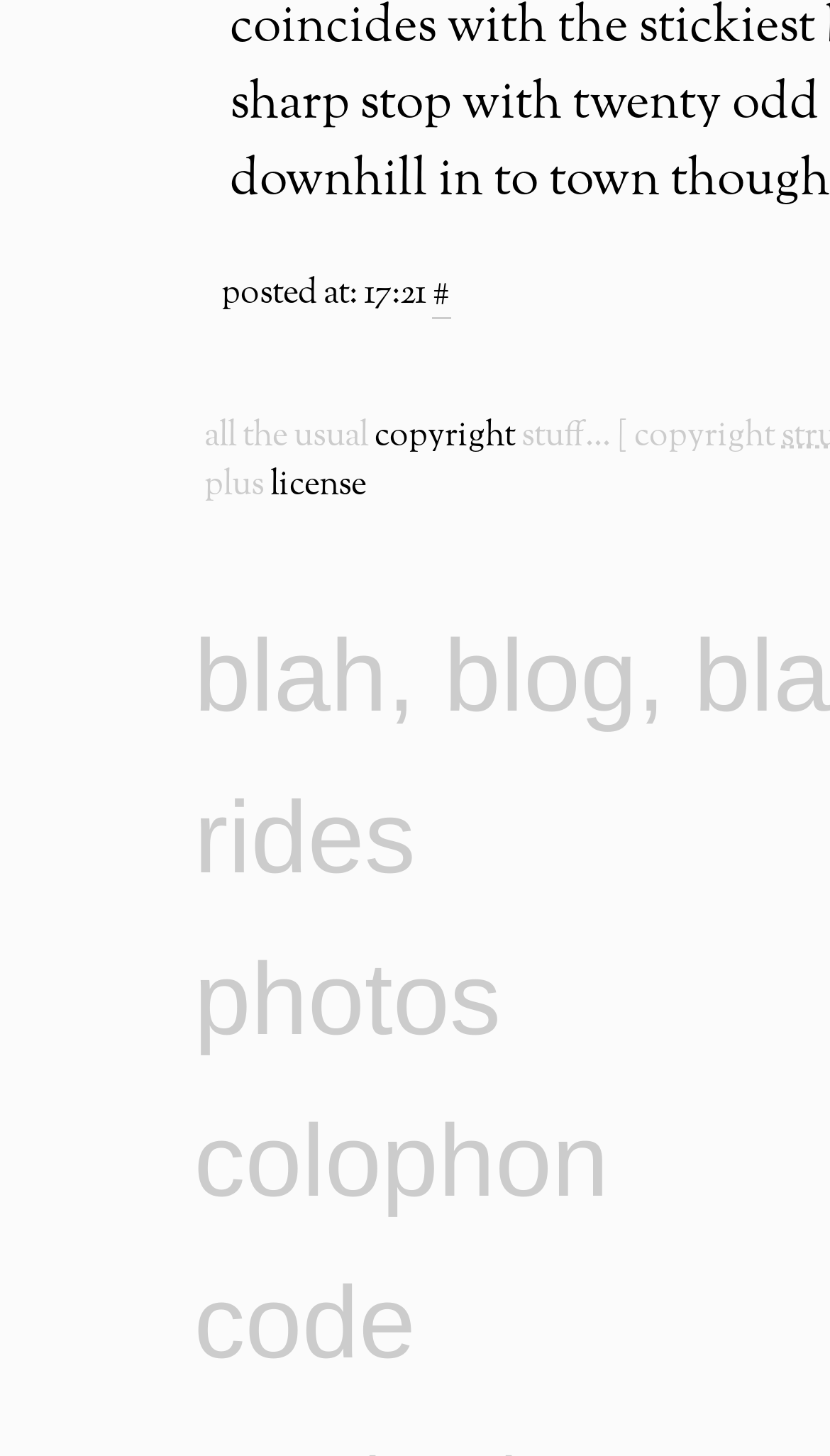How many links are there in the webpage?
Use the image to answer the question with a single word or phrase.

6